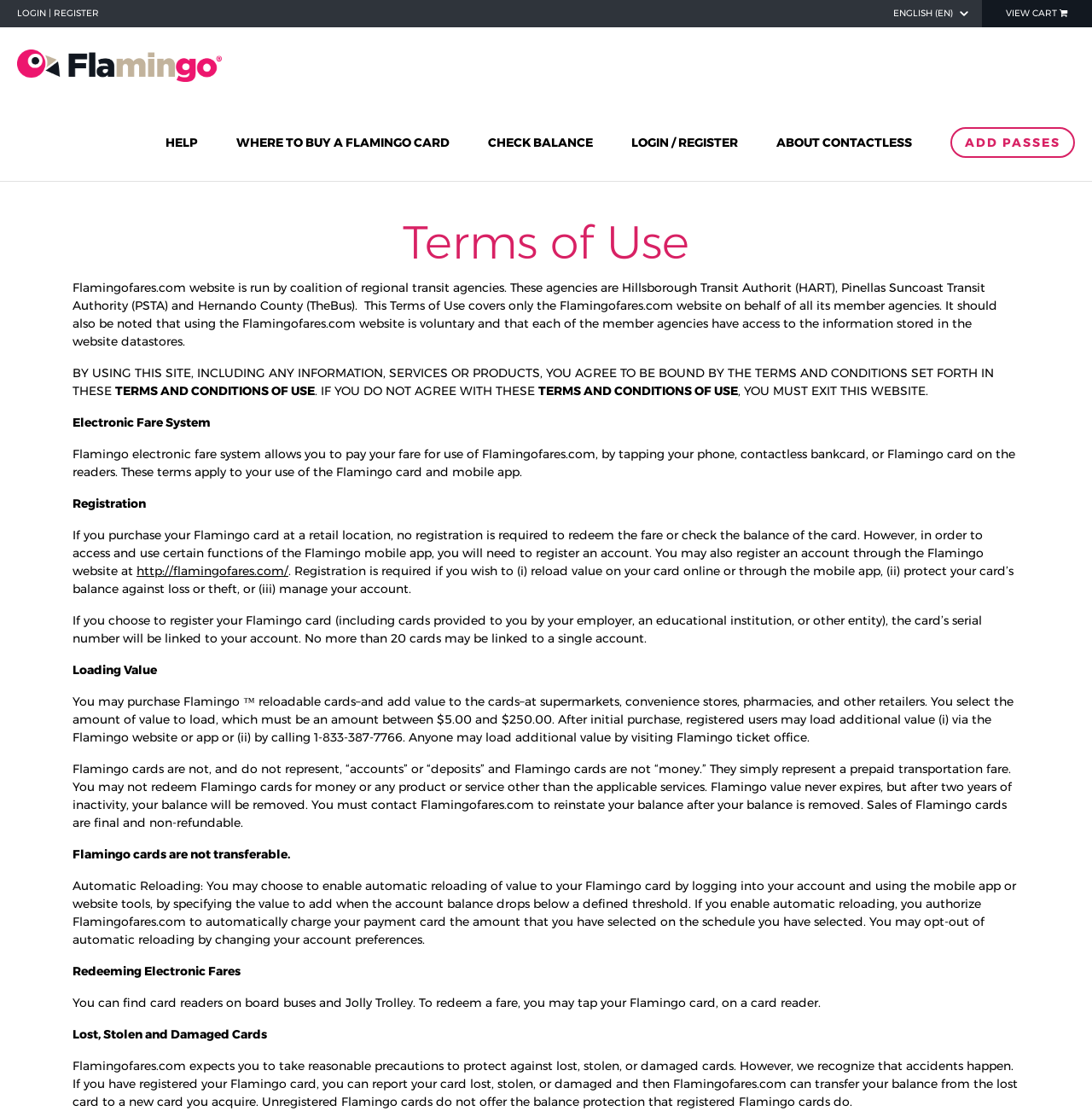Find the bounding box coordinates for the area you need to click to carry out the instruction: "Select the ENGLISH (EN) button". The coordinates should be four float numbers between 0 and 1, indicated as [left, top, right, bottom].

[0.812, 0.0, 0.899, 0.024]